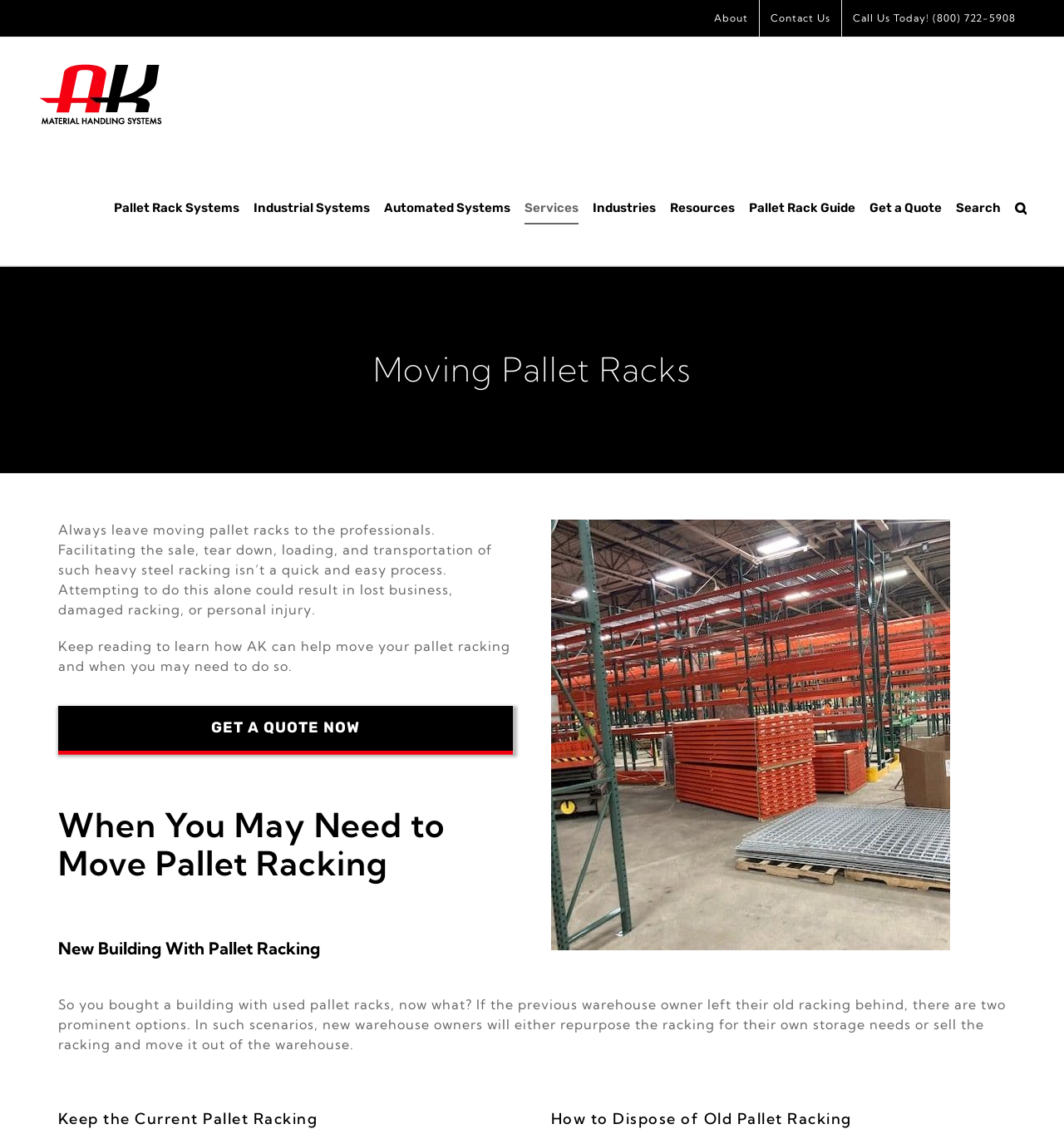Illustrate the webpage with a detailed description.

The webpage is about moving pallet racks, specifically highlighting the importance of leaving this task to professionals. At the top left corner, there is a logo of AK Material Handling Systems, accompanied by a navigation menu with links to various sections of the website, including "About", "Contact Us", and more.

Below the logo, there is a main navigation menu with links to different categories, such as "Pallet Rack Systems", "Industrial Systems", "Automated Systems", and others. This menu spans across the top of the page.

The main content of the webpage starts with a heading "Moving Pallet Racks" followed by a paragraph of text that explains the risks of attempting to move pallet racks alone. This text is divided into two sections, with a call-to-action link "GET A QUOTE NOW" in between.

Further down, there are two headings: "When You May Need to Move Pallet Racking" and "New Building With Pallet Racking". The latter is accompanied by an image of moving pallet racks, which takes up a significant portion of the page.

The text continues below the image, discussing scenarios where new warehouse owners may need to move pallet racks, such as when they inherit used racks from a previous owner. The webpage provides detailed information on the options available in such cases.